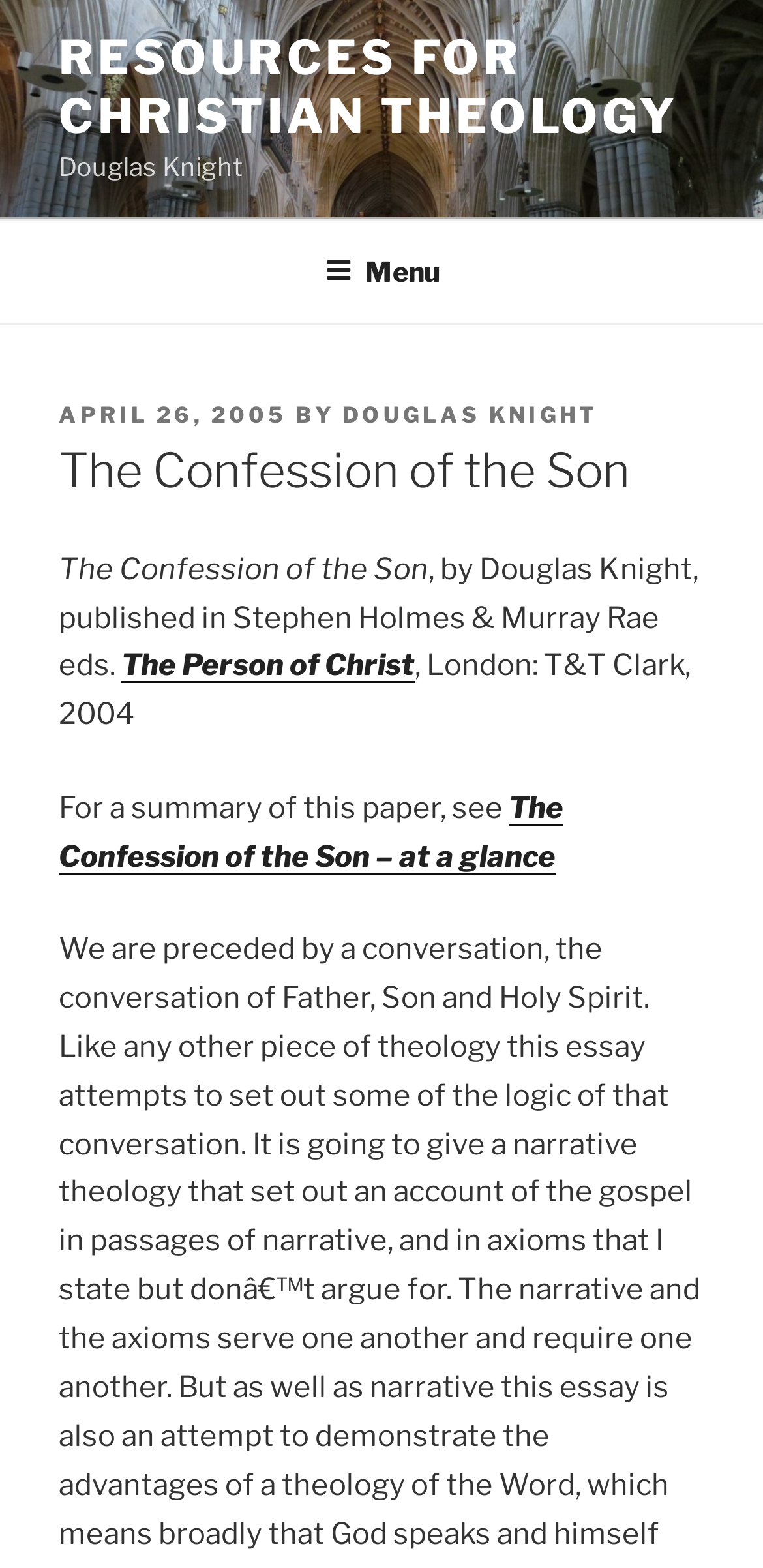Determine the webpage's heading and output its text content.

The Confession of the Son